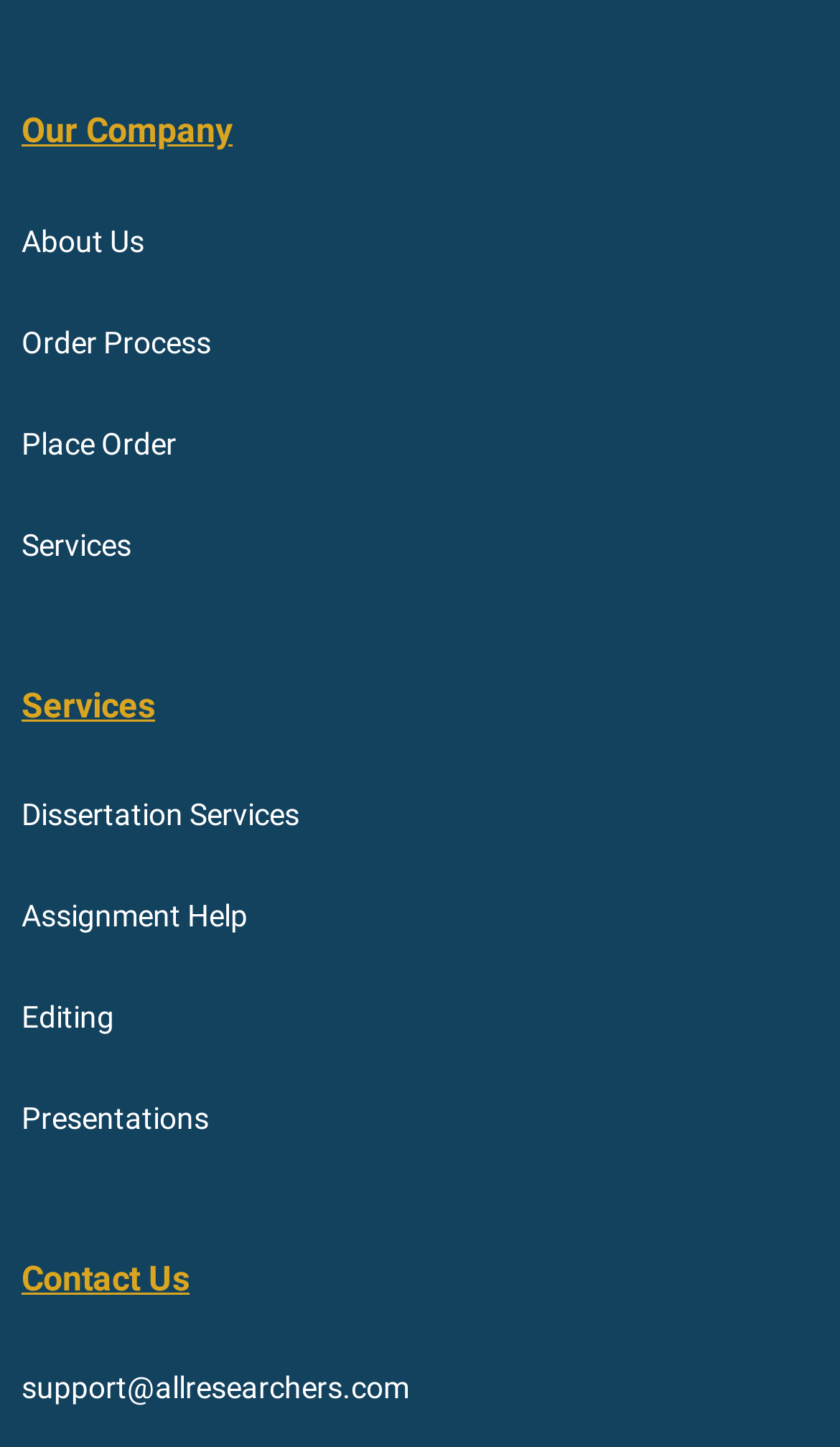Identify the bounding box coordinates for the UI element that matches this description: "Assignment Help".

[0.026, 0.621, 0.295, 0.645]